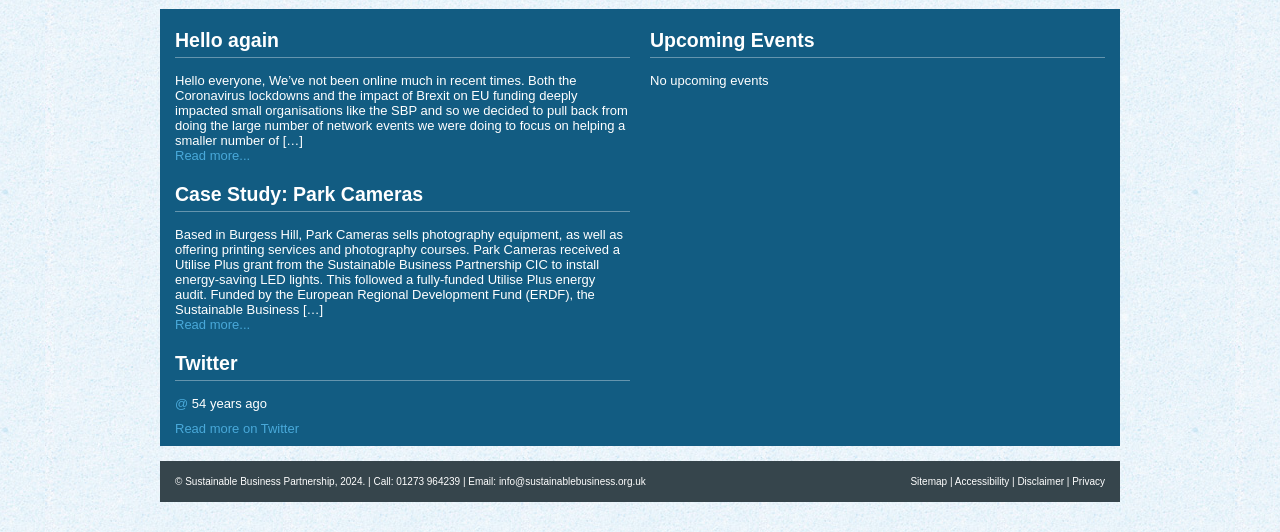Respond with a single word or phrase for the following question: 
What is the current status of upcoming events?

No events